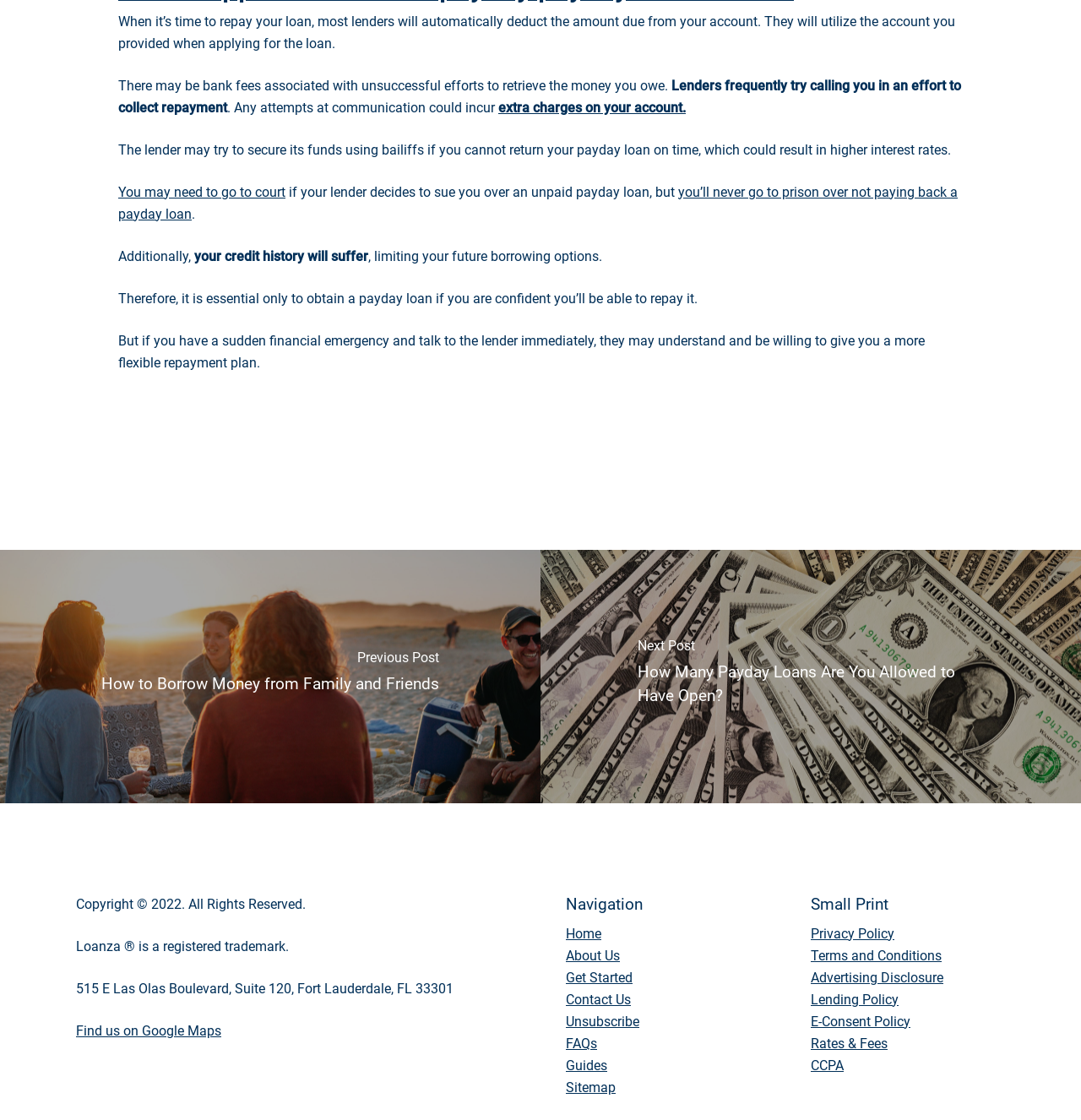What is the address of the company?
Based on the screenshot, give a detailed explanation to answer the question.

The webpage provides the address of the company, Loanza, which is 515 E Las Olas Boulevard, Suite 120, Fort Lauderdale, FL 33301.